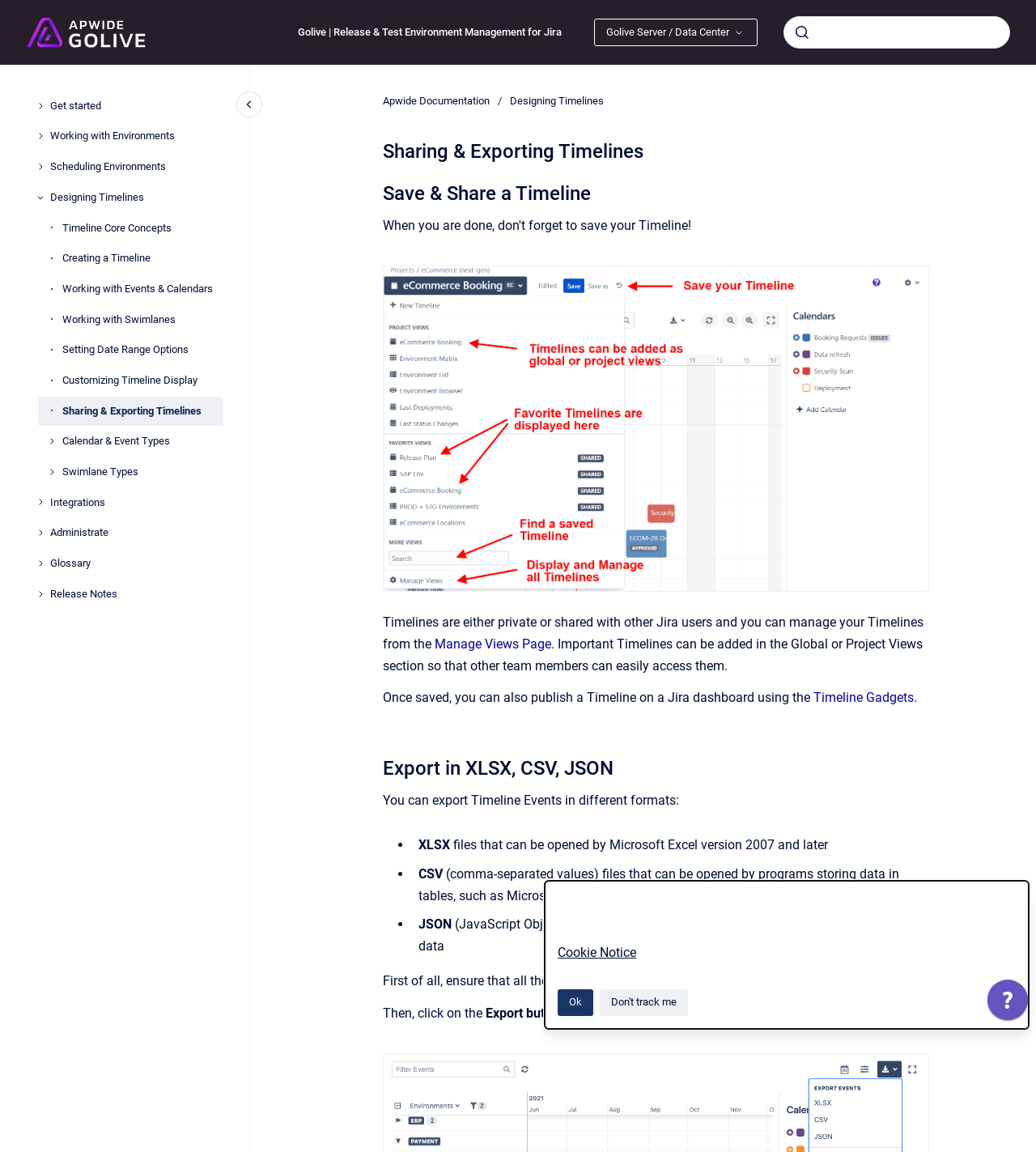Given the description Apwide Documentation, predict the bounding box coordinates of the UI element. Ensure the coordinates are in the format (top-left x, top-left y, bottom-right x, bottom-right y) and all values are between 0 and 1.

[0.37, 0.081, 0.473, 0.095]